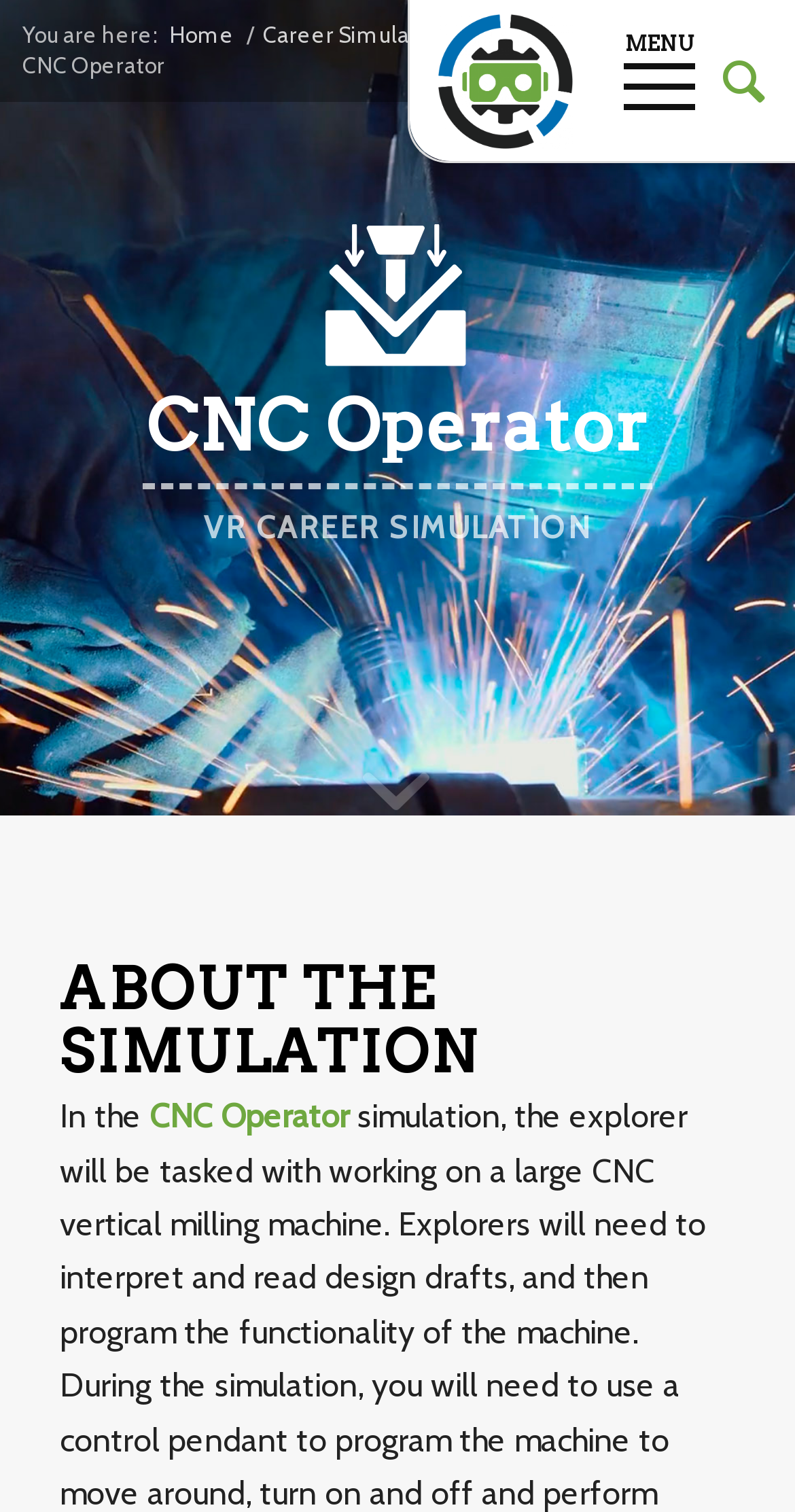Offer a detailed account of what is visible on the webpage.

The webpage is about a CNC Operator career simulation in VR 4 Careers in SK. At the top, there is a layout table with a link to "VR 4 Careers in SK" accompanied by an image, positioned on the top-right corner. Next to it, there is a menu item "Search" and a link to "Menu". 

Below this top section, there is a breadcrumb navigation area with a "You are here:" label, followed by links to "Home" and "Career Simulations", separated by a slash. The current page title "CNC Operator" is displayed below this navigation area.

The main content area is divided into two sections. The top section has a heading "CNC Operator" and a subheading "VR CAREER SIMULATION". The bottom section has a heading "ABOUT THE SIMULATION" and a paragraph of text that starts with "In the CNC Operator".